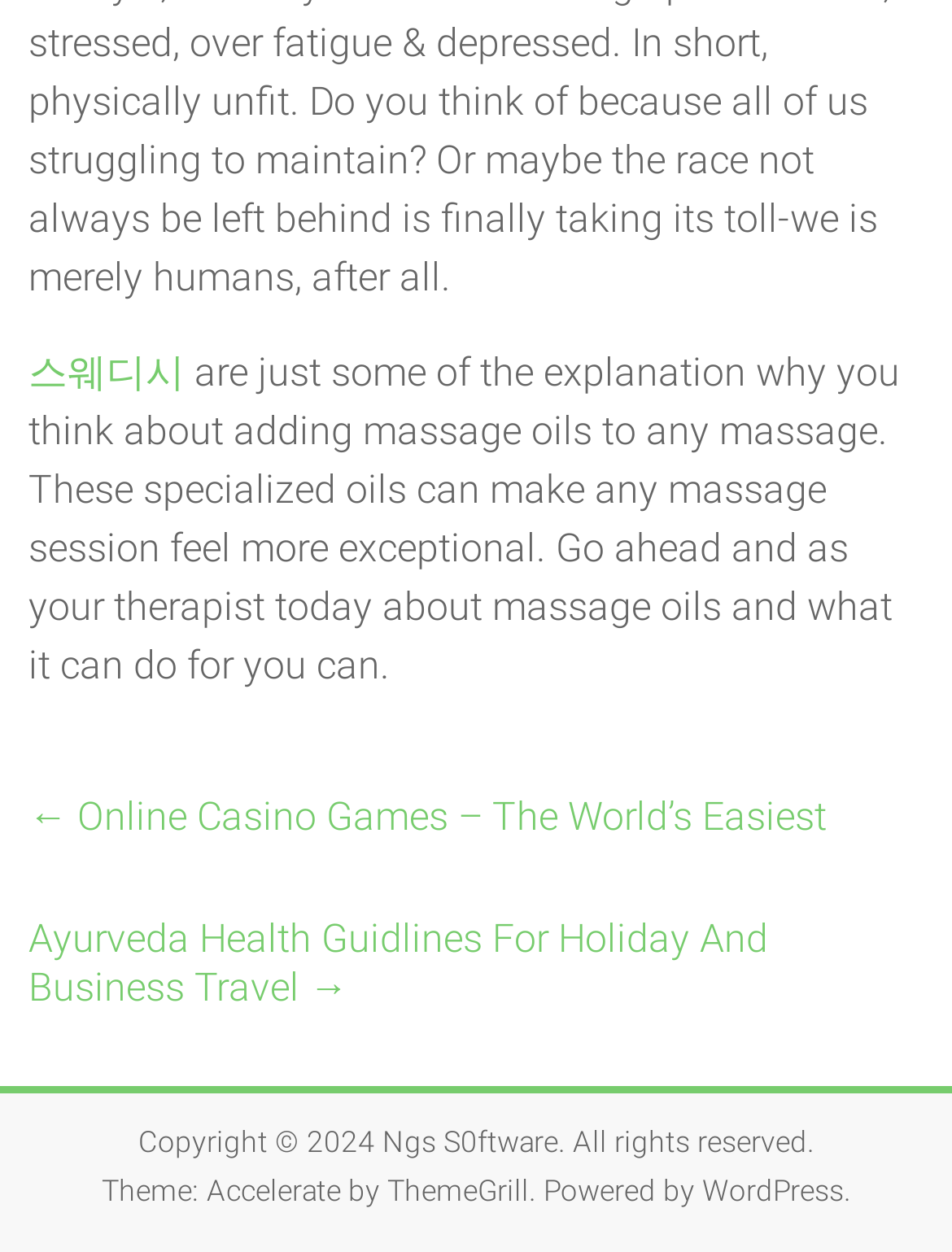How many links are there in the main content area?
Using the details from the image, give an elaborate explanation to answer the question.

I counted the links in the main content area, excluding the links in the footer section. There are two links: '스웨디시' and 'are just some of the explanation why you think about adding massage oils to any massage...'.